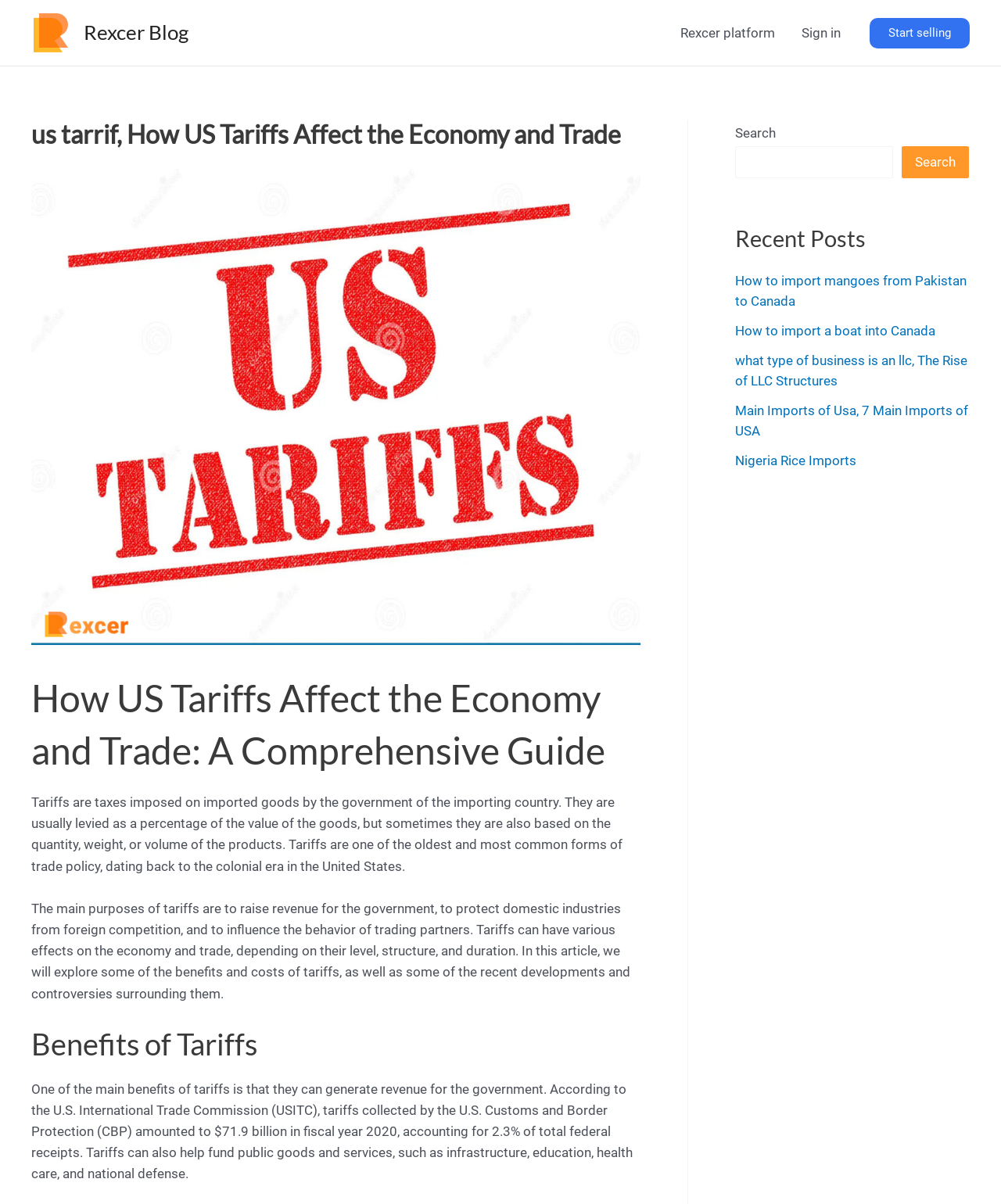Present a detailed account of what is displayed on the webpage.

The webpage is about US tariffs, providing a comprehensive guide on how they affect the economy and trade. At the top left corner, there is a link to "Rexcer Blog" accompanied by an image, and another similar link is located to its right. A navigation menu labeled "Site Navigation" is situated at the top right corner, containing links to "Rexcer platform" and "Sign in".

Below the navigation menu, a prominent header section spans across the top of the page, featuring a heading that reads "us tarrif, How US Tariffs Affect the Economy and Trade" and an image related to US tariffs. 

The main content of the page is divided into sections, starting with an introduction that explains what tariffs are, their purposes, and their effects on the economy and trade. This section is followed by a heading "How US Tariffs Affect the Economy and Trade: A Comprehensive Guide".

The next section is dedicated to the benefits of tariffs, which includes a heading "Benefits of Tariffs" and a paragraph discussing how tariffs can generate revenue for the government and fund public goods and services.

To the right of the main content, there is a complementary section that contains a search bar with a "Search" button. Below the search bar, there is a section labeled "Recent Posts" that lists several links to related articles, including "How to import mangoes from Pakistan to Canada", "How to import a boat into Canada", and others.

At the bottom right corner, there is a call-to-action link "Start selling" that is prominently displayed.